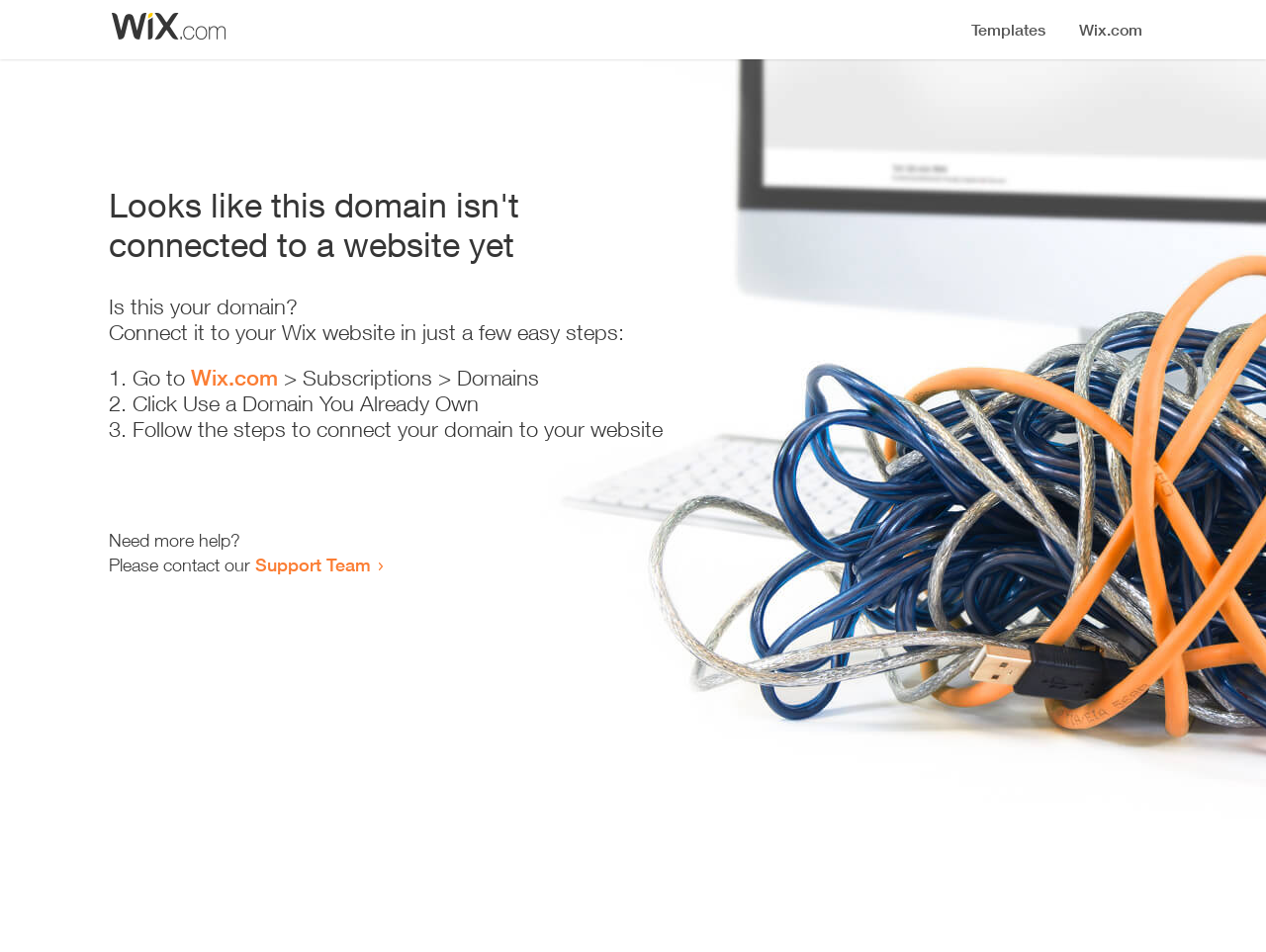Please extract and provide the main headline of the webpage.

Looks like this domain isn't
connected to a website yet